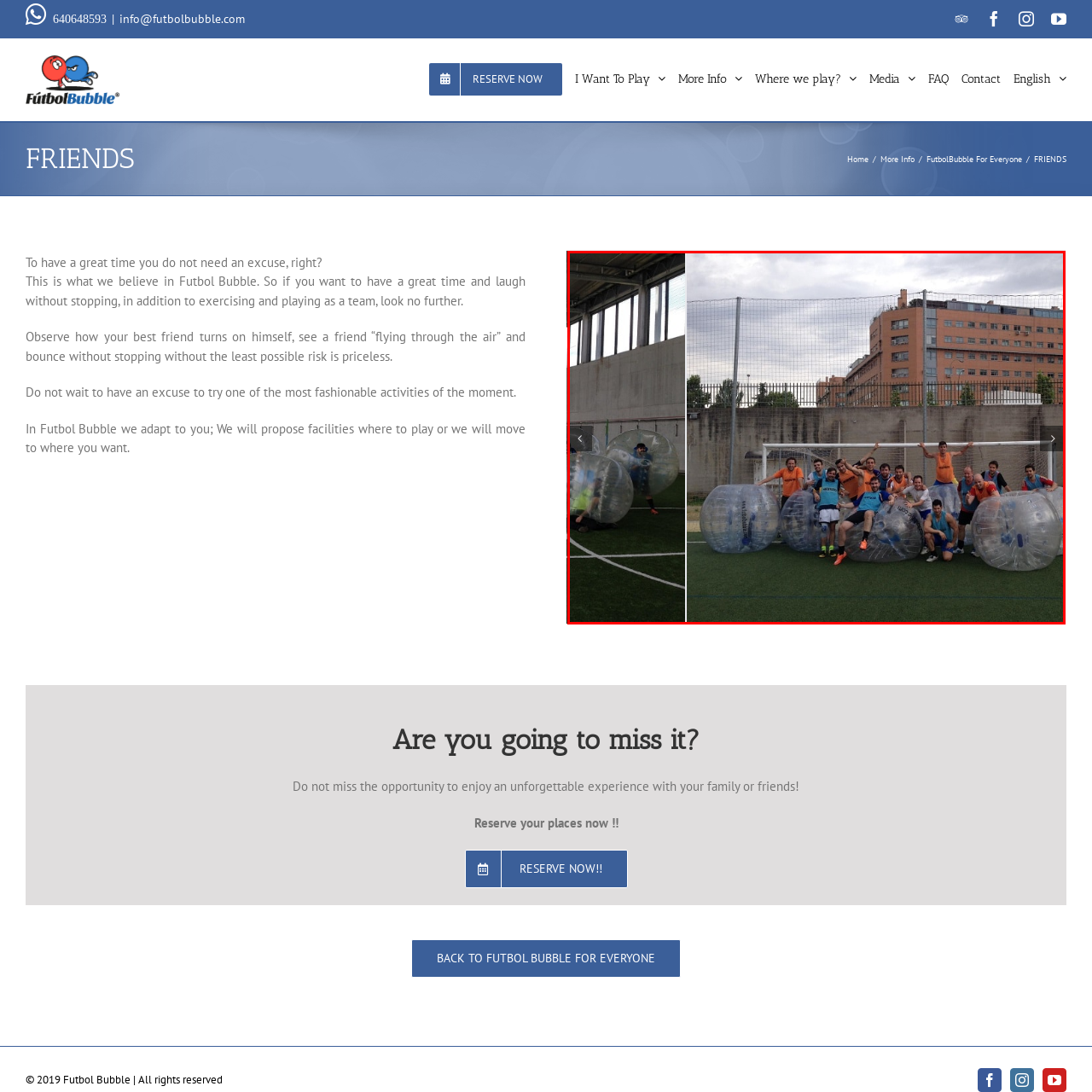Generate a comprehensive caption for the image that is marked by the red border.

The image captures a fun and energetic moment at a Futbol Bubble event, showcasing participants engaging in the lively activity of bubble soccer. On the left, two players are seen in transparent inflatable bubbles, maneuvering on the field, while the right side features a group of enthusiastic participants, all wearing colorful jerseys, posing together after an exciting game. The backdrop displays a sports facility, enhancing the sense of camaraderie and enjoyment. This image reflects the dynamic atmosphere and spirit of teamwork inherent in Futbol Bubble, encouraging more people to join in on the fun and experience this trending activity.